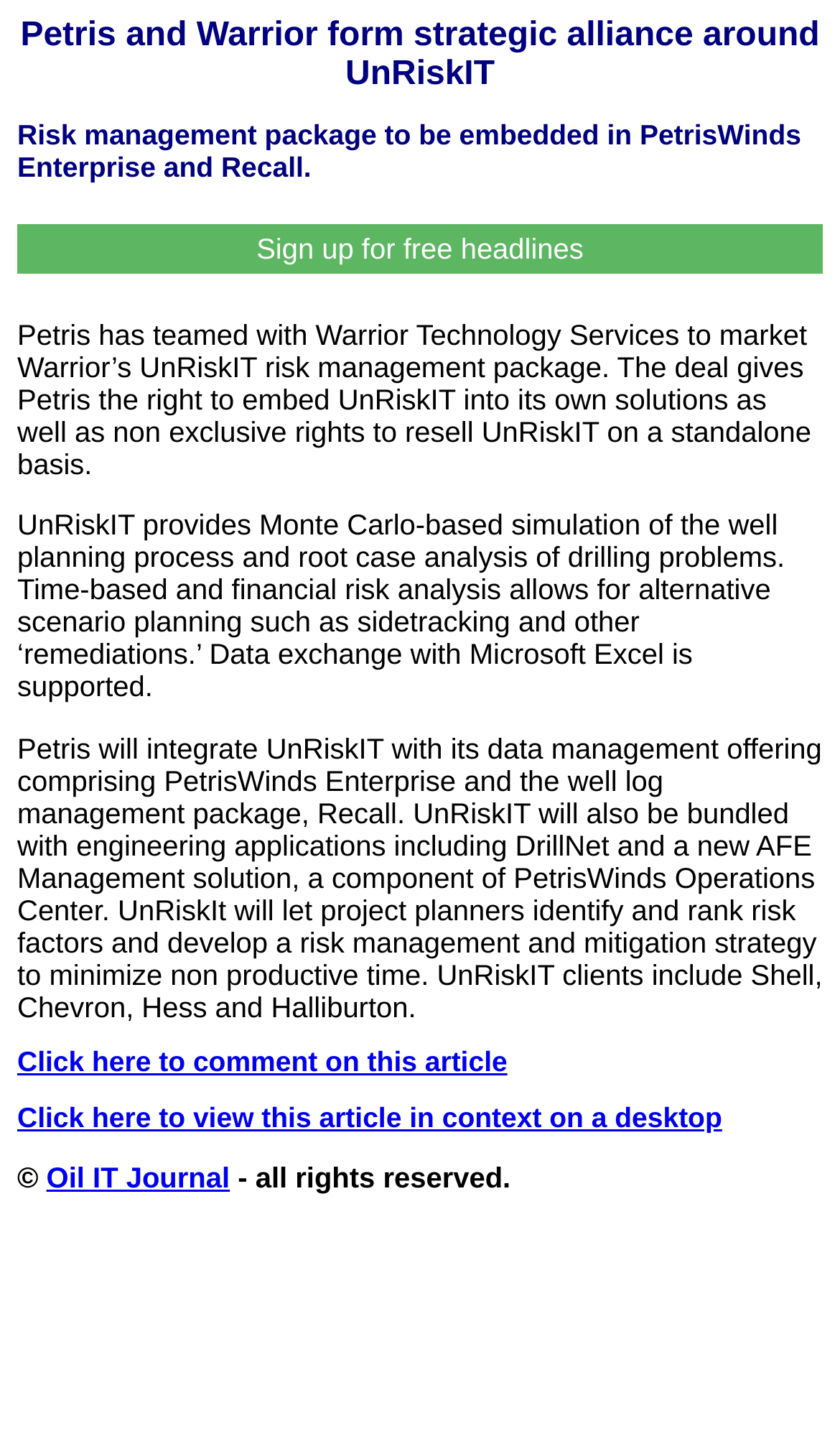Using the element description Sign up for free headlines, predict the bounding box coordinates for the UI element. Provide the coordinates in (top-left x, top-left y, bottom-right x, bottom-right y) format with values ranging from 0 to 1.

[0.021, 0.156, 0.979, 0.191]